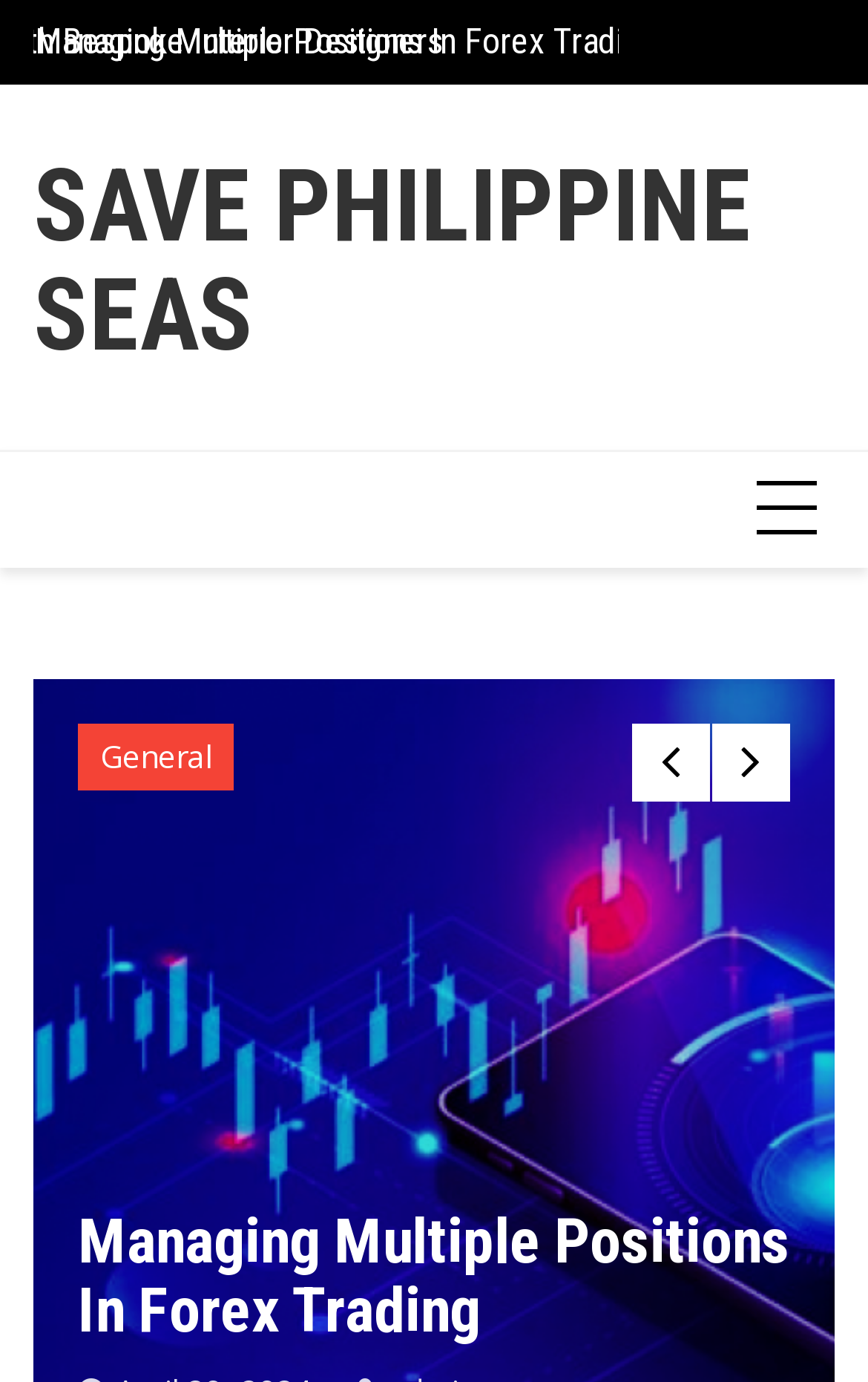Please specify the bounding box coordinates in the format (top-left x, top-left y, bottom-right x, bottom-right y), with values ranging from 0 to 1. Identify the bounding box for the UI component described as follows: Save Philippine Seas

[0.038, 0.106, 0.867, 0.271]